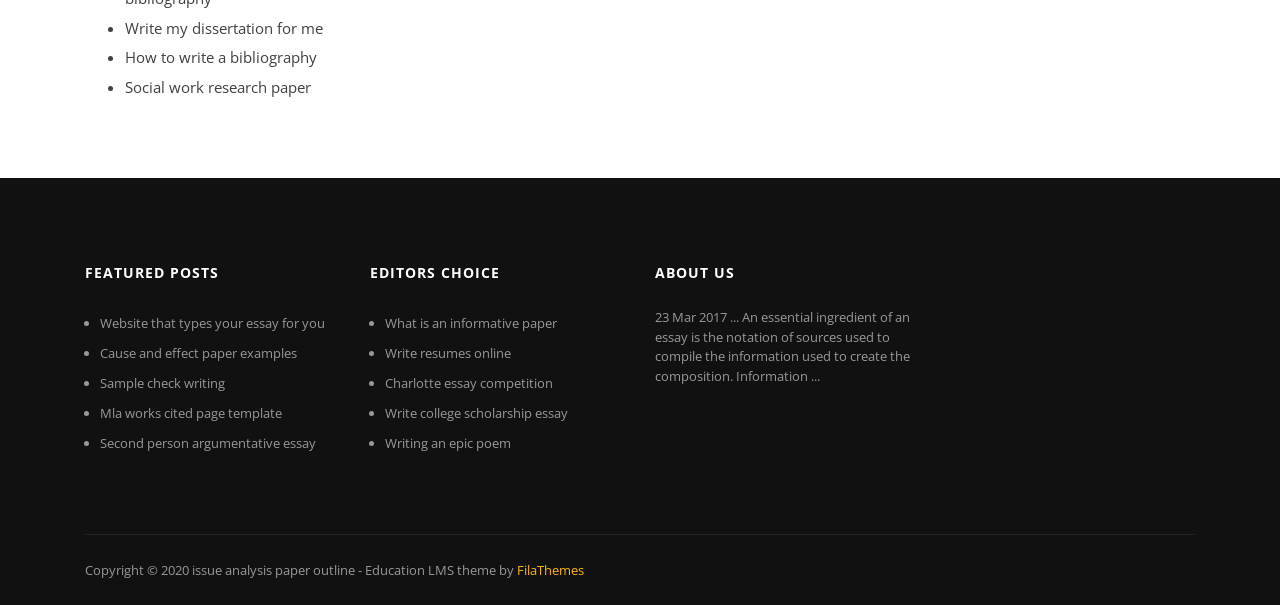What is the copyright year of the website?
Using the image as a reference, answer the question in detail.

The static text 'Copyright © 2020' at the bottom of the webpage indicates that the copyright year of the website is 2020.